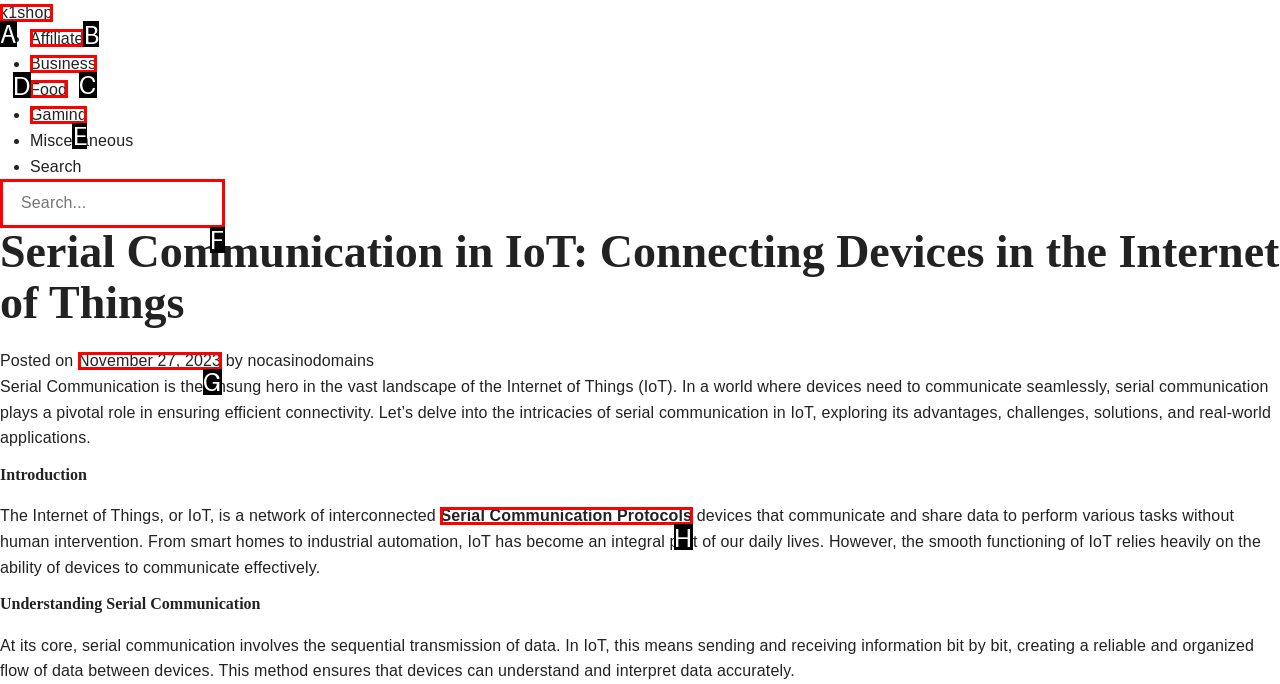Given the task: read about Serial Communication Protocols, tell me which HTML element to click on.
Answer with the letter of the correct option from the given choices.

H